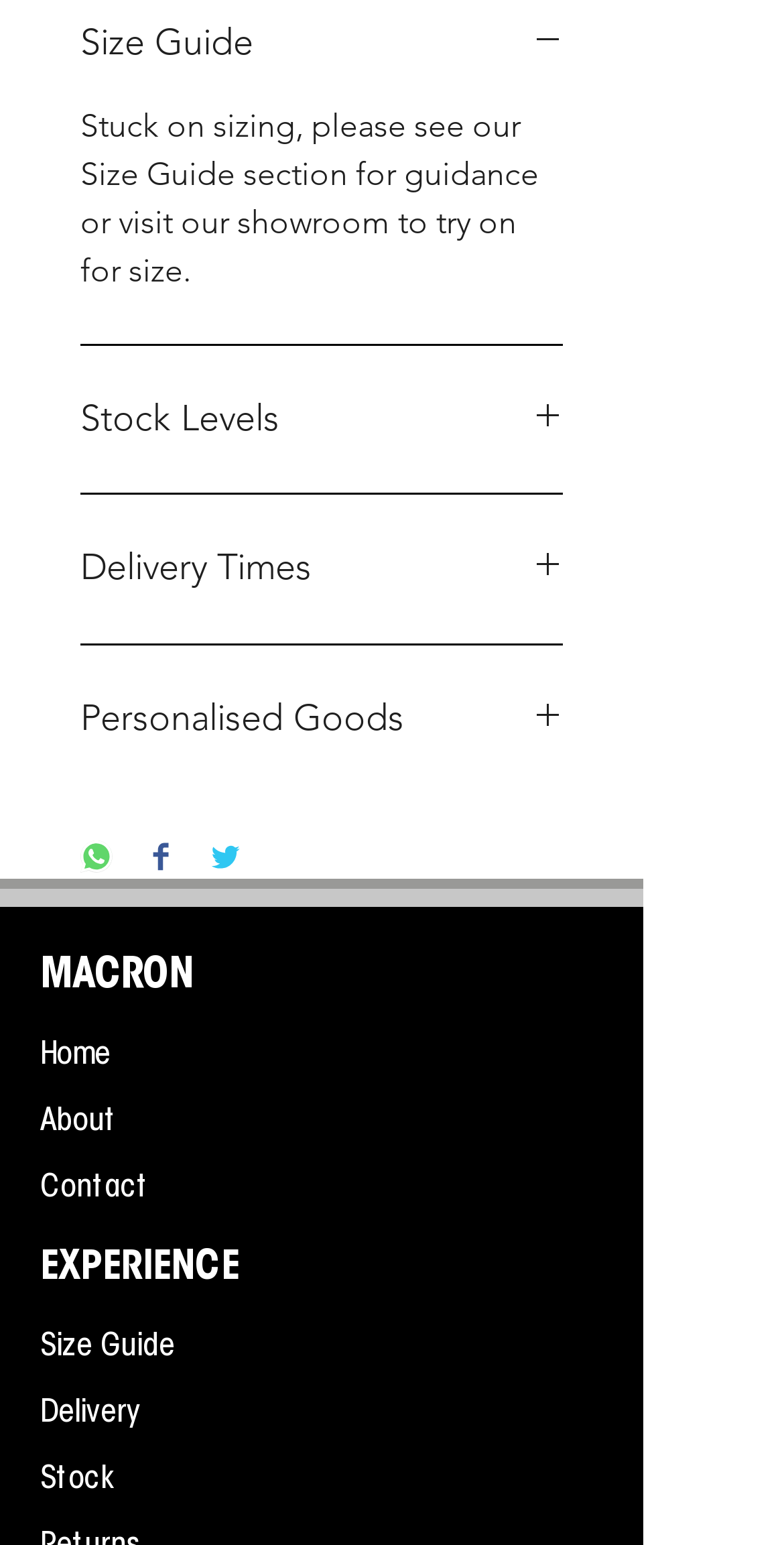Specify the bounding box coordinates of the element's area that should be clicked to execute the given instruction: "Read the information about Stock Levels". The coordinates should be four float numbers between 0 and 1, i.e., [left, top, right, bottom].

[0.103, 0.255, 0.718, 0.288]